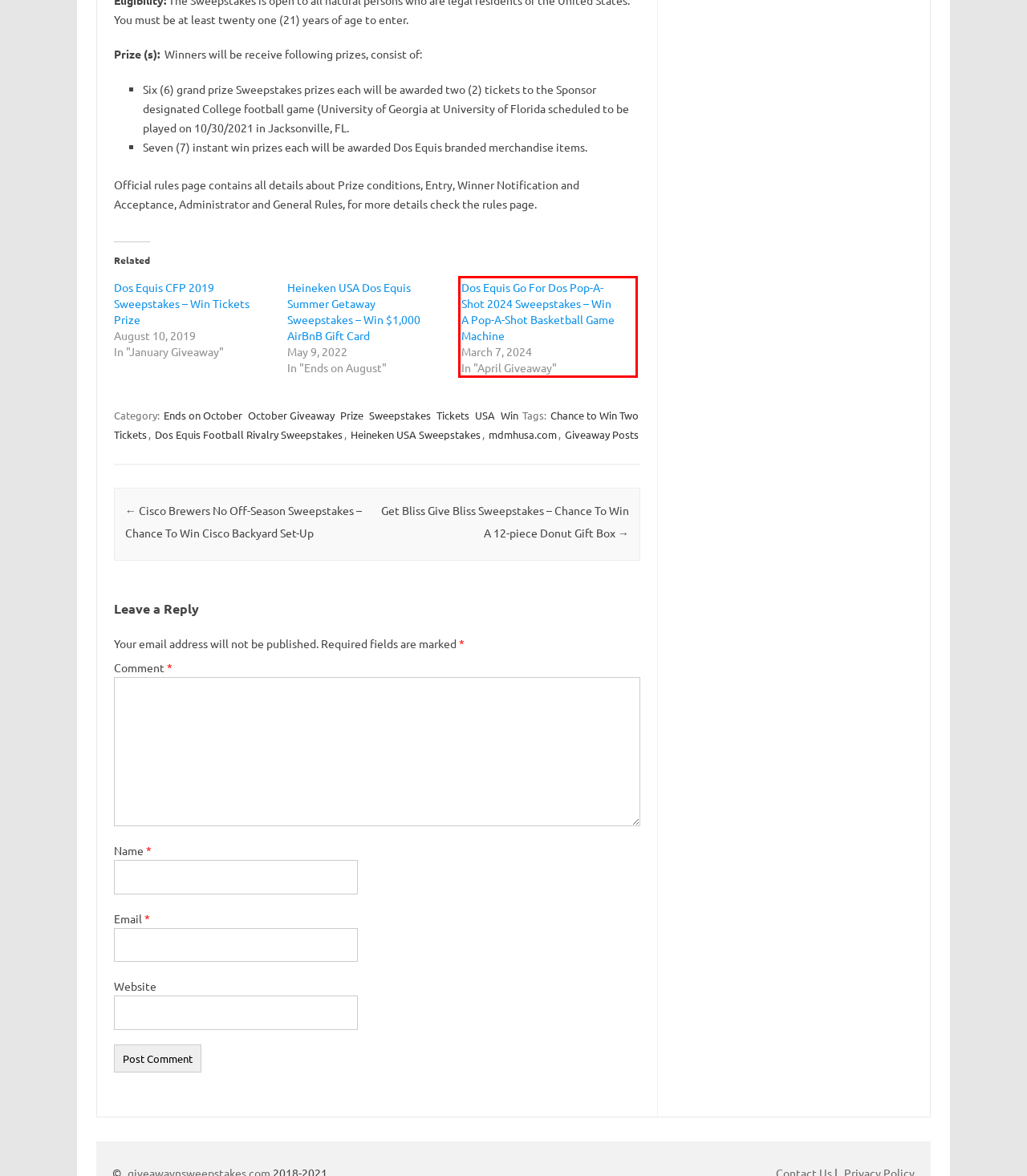Identify and extract the text within the red rectangle in the screenshot of the webpage.

Dos Equis Go For Dos Pop-A-Shot 2024 Sweepstakes – Win A Pop-A-Shot Basketball Game Machine March 7, 2024 In "April Giveaway"